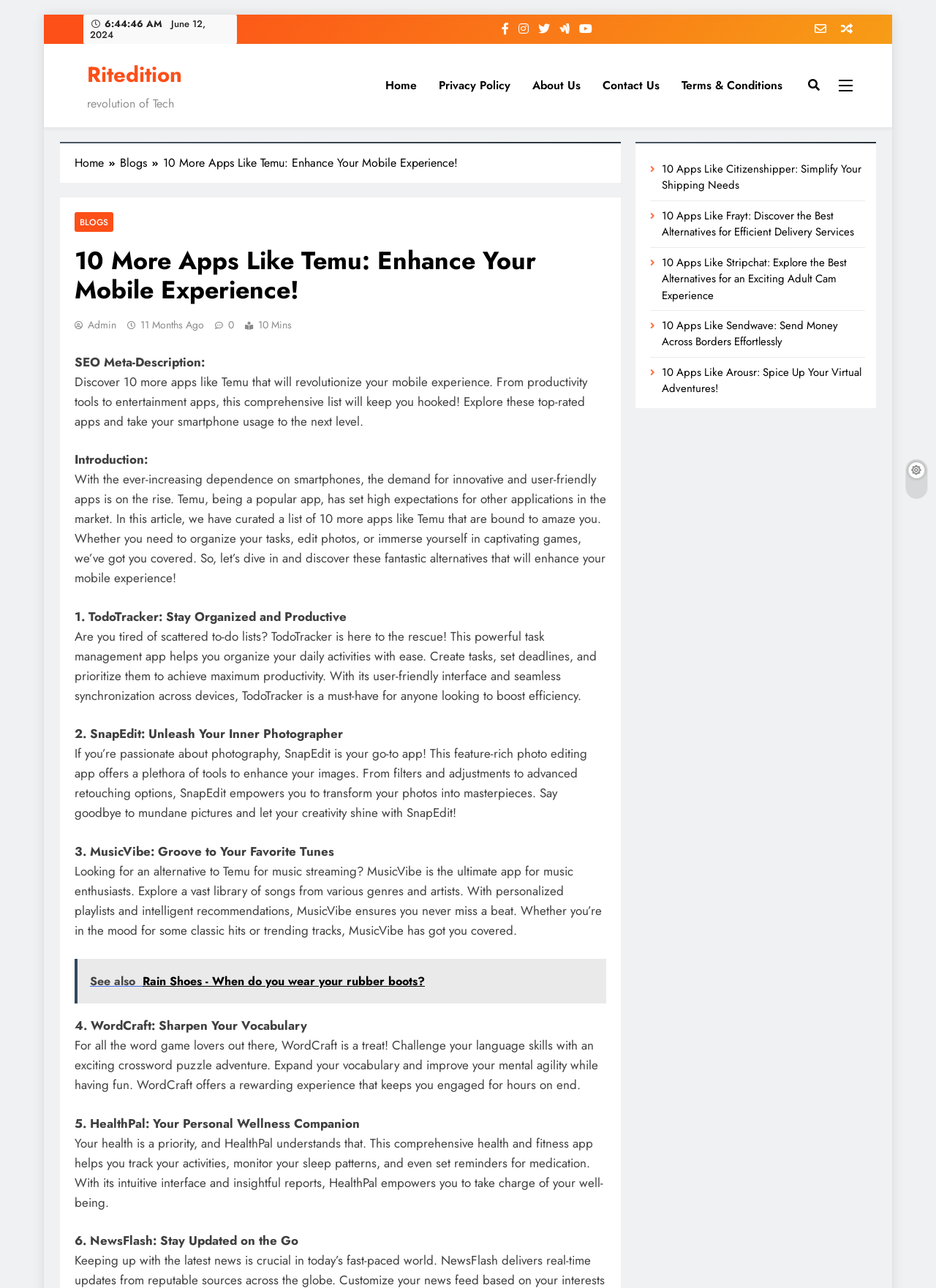How many apps are listed as alternatives to Temu?
Answer the question based on the image using a single word or a brief phrase.

10